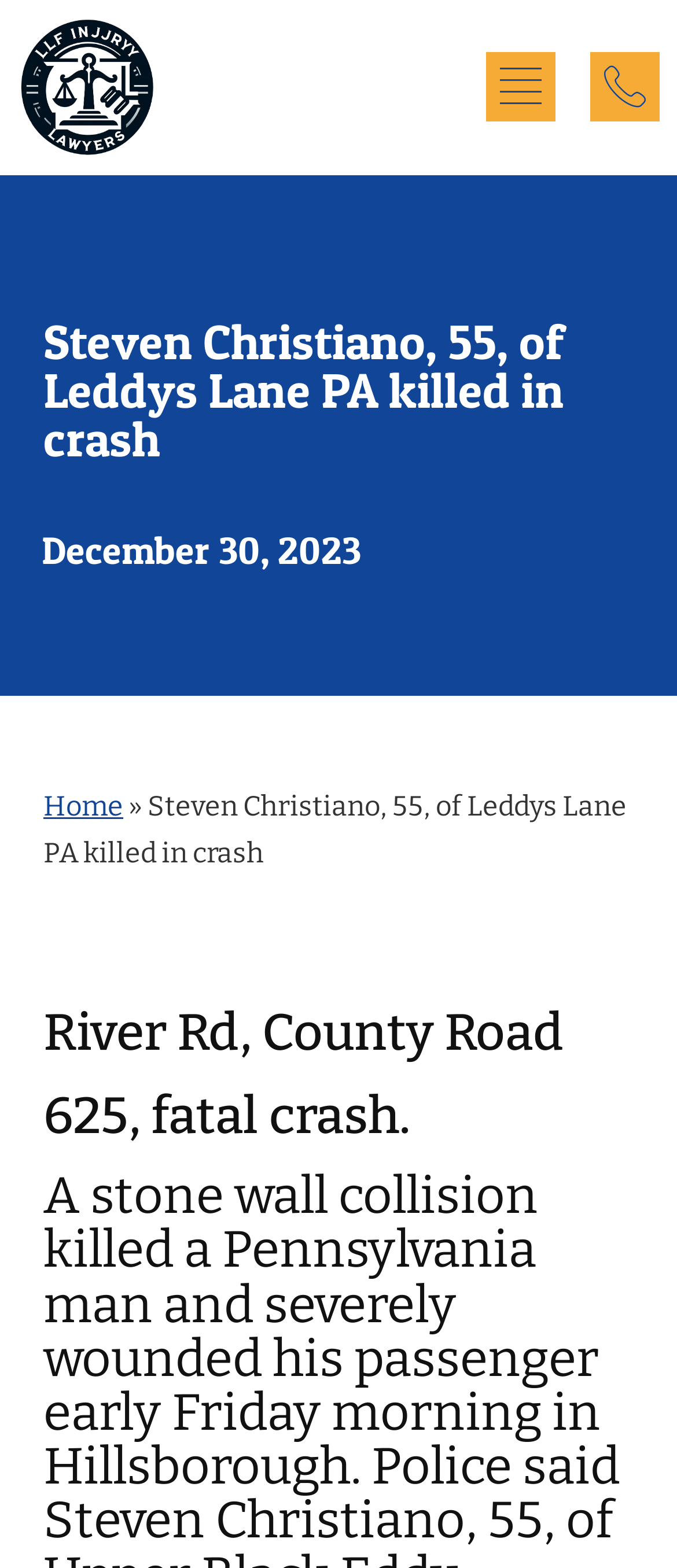Generate a thorough caption detailing the webpage content.

The webpage appears to be a news article or a blog post about a fatal car crash. At the top left of the page, there is a link with no text, followed by a button with a hamburger icon. Below these elements, there is a heading that reads "Steven Christiano, 55, of Leddys Lane PA killed in crash". 

To the right of the heading, there is a link with the date "December 30, 2023", accompanied by a time element. Below the date, there is a link labeled "Home", followed by a right-pointing arrow symbol and another instance of the title "Steven Christiano, 55, of Leddys Lane PA killed in crash". 

Further down the page, there is a non-breaking space character, and then a heading that summarizes the incident: "River Rd, County Road 625, fatal crash." The article likely provides more details about the crash, but the content is not explicitly mentioned in the accessibility tree.